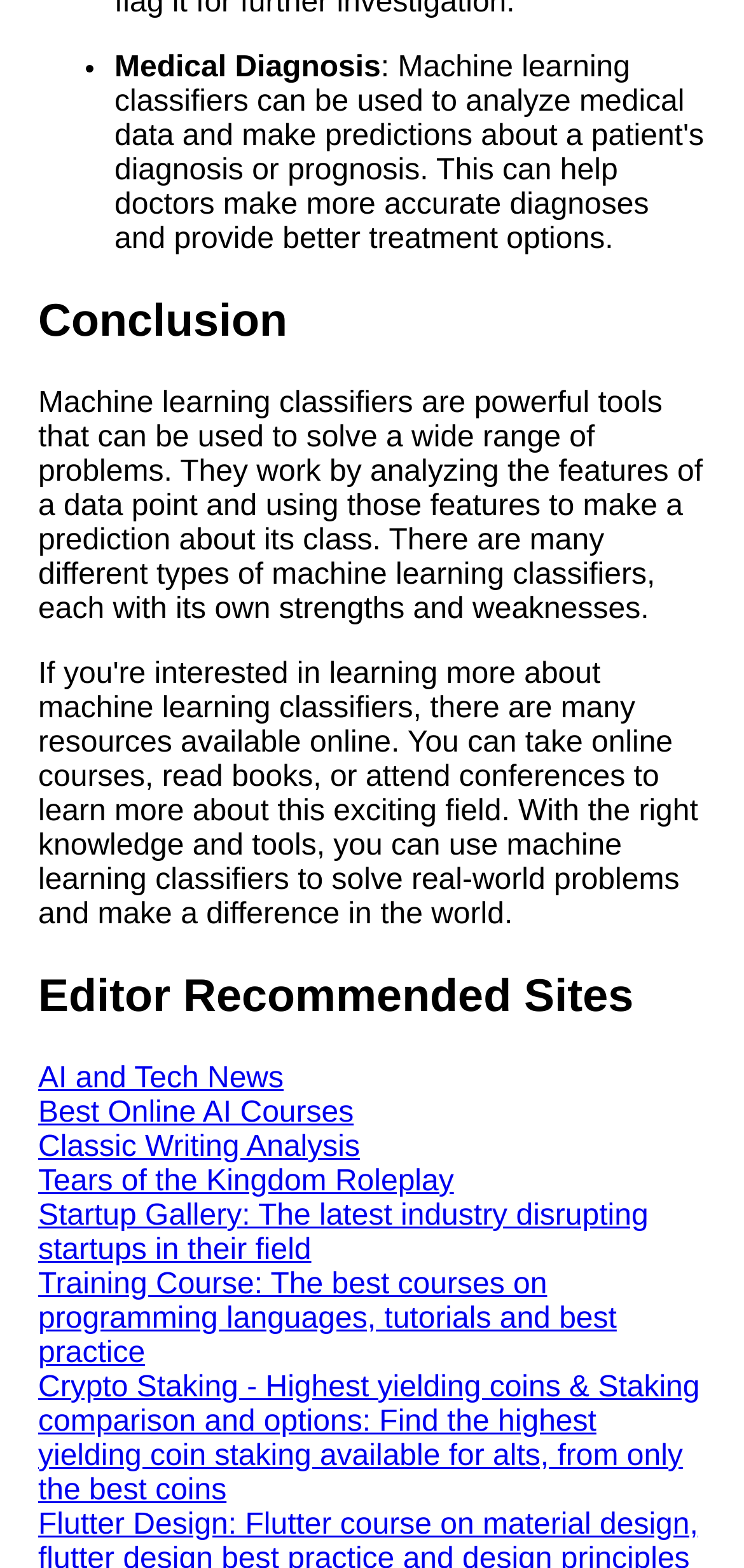Please pinpoint the bounding box coordinates for the region I should click to adhere to this instruction: "Learn about medical diagnosis".

[0.154, 0.033, 0.512, 0.054]